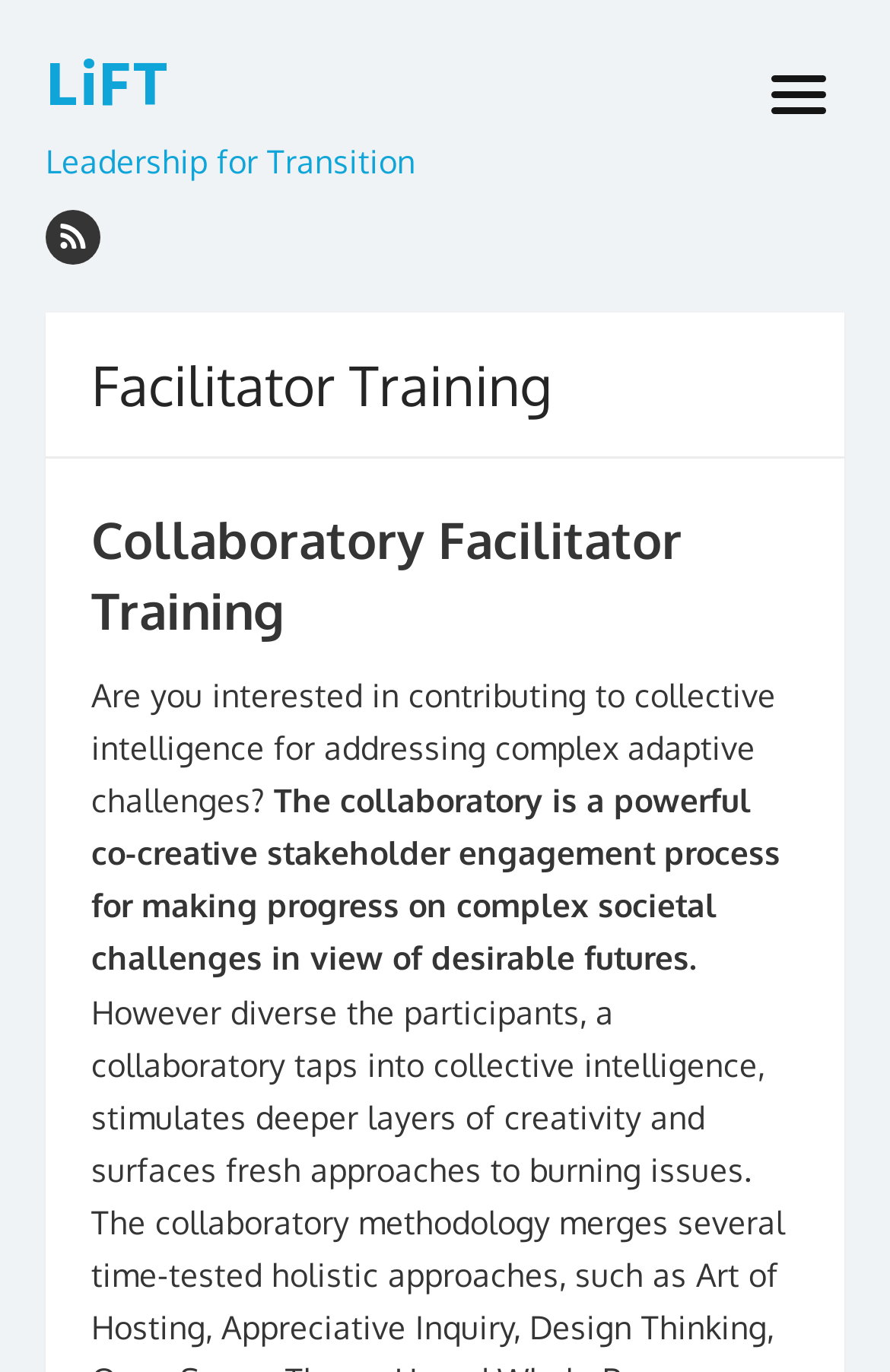Illustrate the webpage with a detailed description.

The webpage is about Facilitator Training, specifically for the LiFT (Leadership for Transition) program. At the top left, there is a link to LiFT, accompanied by a brief description of the program, "Leadership for Transition". Next to it, there is another link with a single letter "M". 

On the top right, there is a button to open a menu. Below the menu button, there is a section with a heading "Facilitator Training" and a subheading "Collaboratory Facilitator Training". 

Under the headings, there are two paragraphs of text. The first paragraph asks if the user is interested in contributing to collective intelligence for addressing complex adaptive challenges. The second paragraph describes the collaboratory as a co-creative stakeholder engagement process for making progress on complex societal challenges in view of desirable futures.